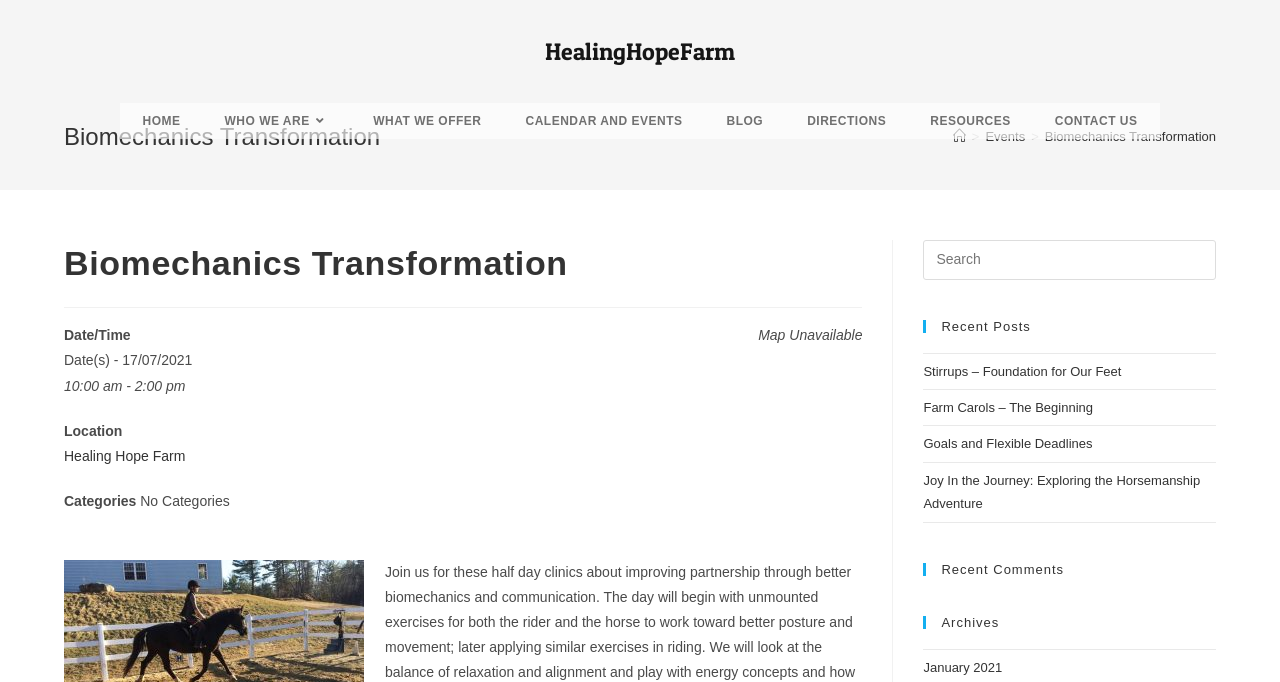Find the bounding box coordinates for the element that must be clicked to complete the instruction: "Click the Search link". The coordinates should be four float numbers between 0 and 1, indicated as [left, top, right, bottom].

None